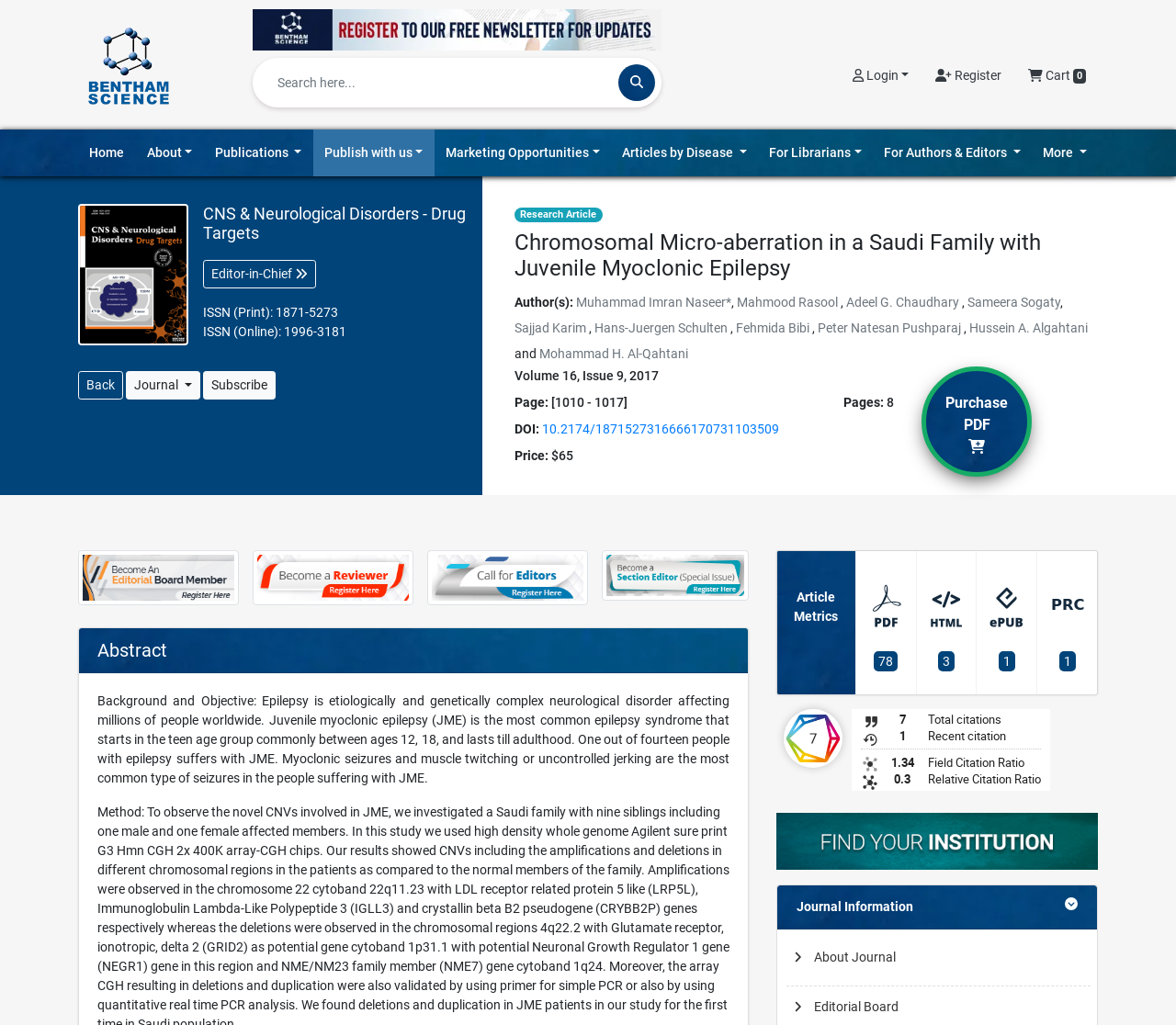Please determine the bounding box coordinates of the element's region to click in order to carry out the following instruction: "Search for articles". The coordinates should be four float numbers between 0 and 1, i.e., [left, top, right, bottom].

[0.22, 0.062, 0.525, 0.098]